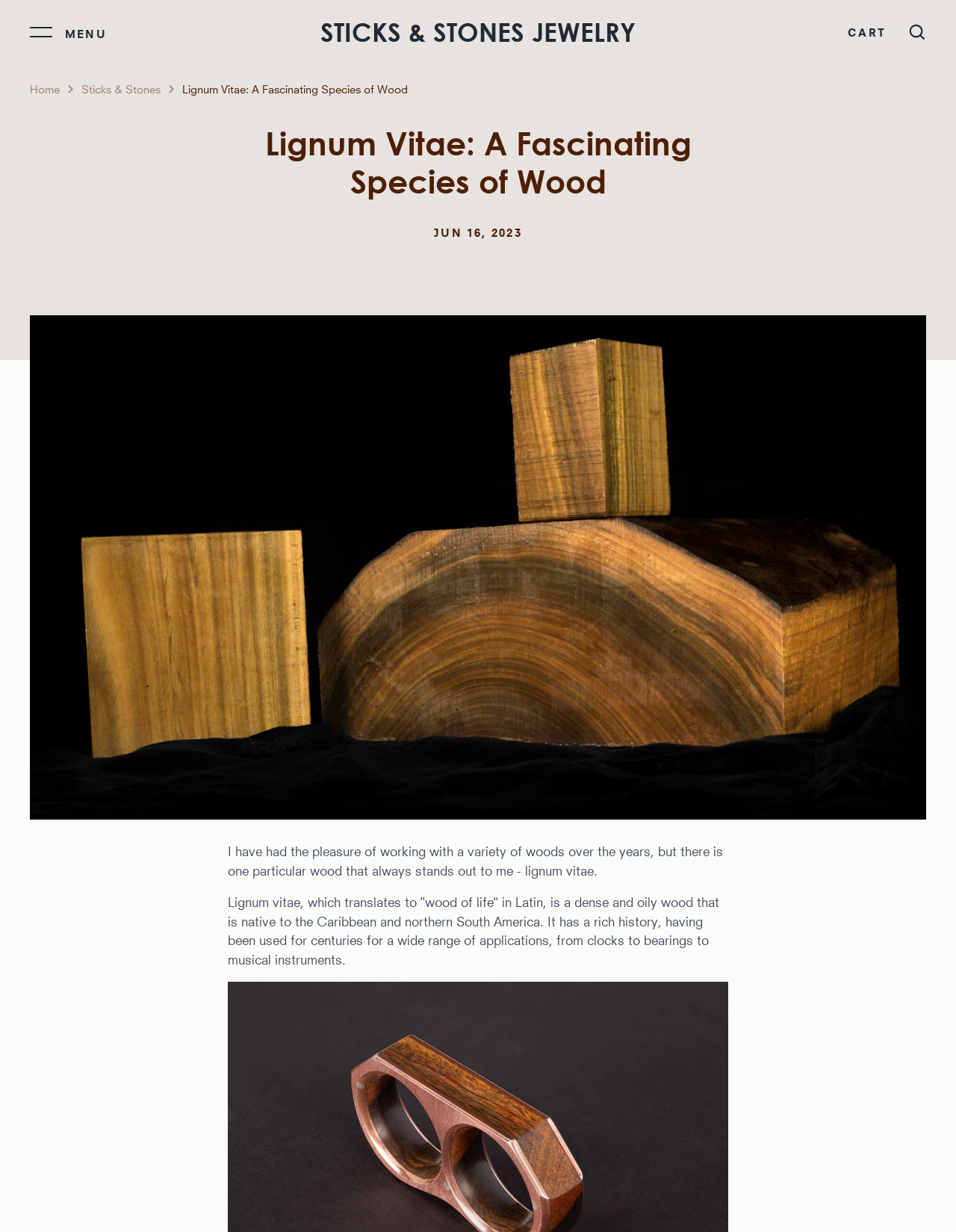What type of wood is being discussed?
Please describe in detail the information shown in the image to answer the question.

I found the answer by reading the heading 'Lignum Vitae: A Fascinating Species of Wood' and the subsequent text that describes the characteristics of Lignum Vitae.